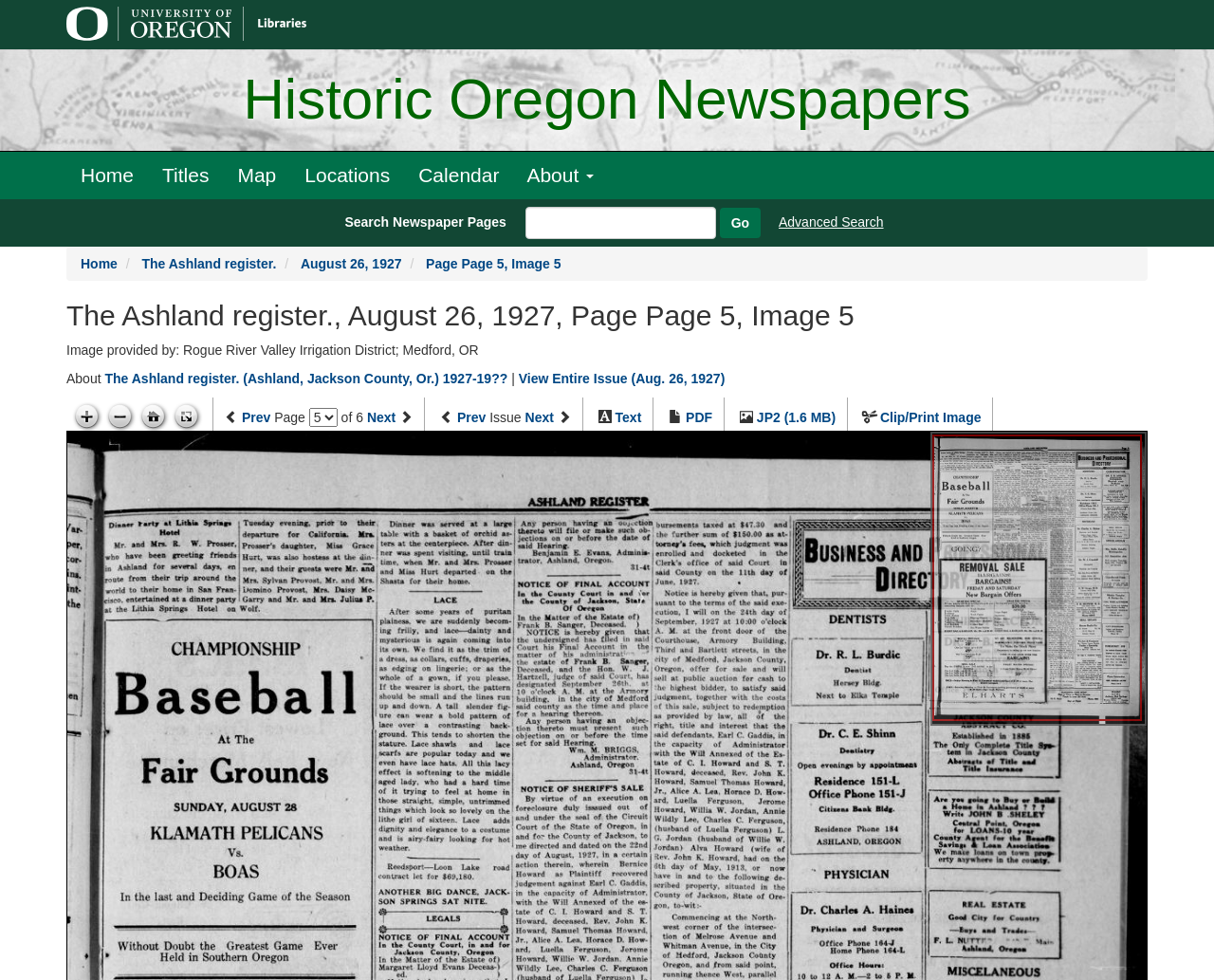Please locate the bounding box coordinates of the element that should be clicked to achieve the given instruction: "Read Joe Satriani's biography".

None